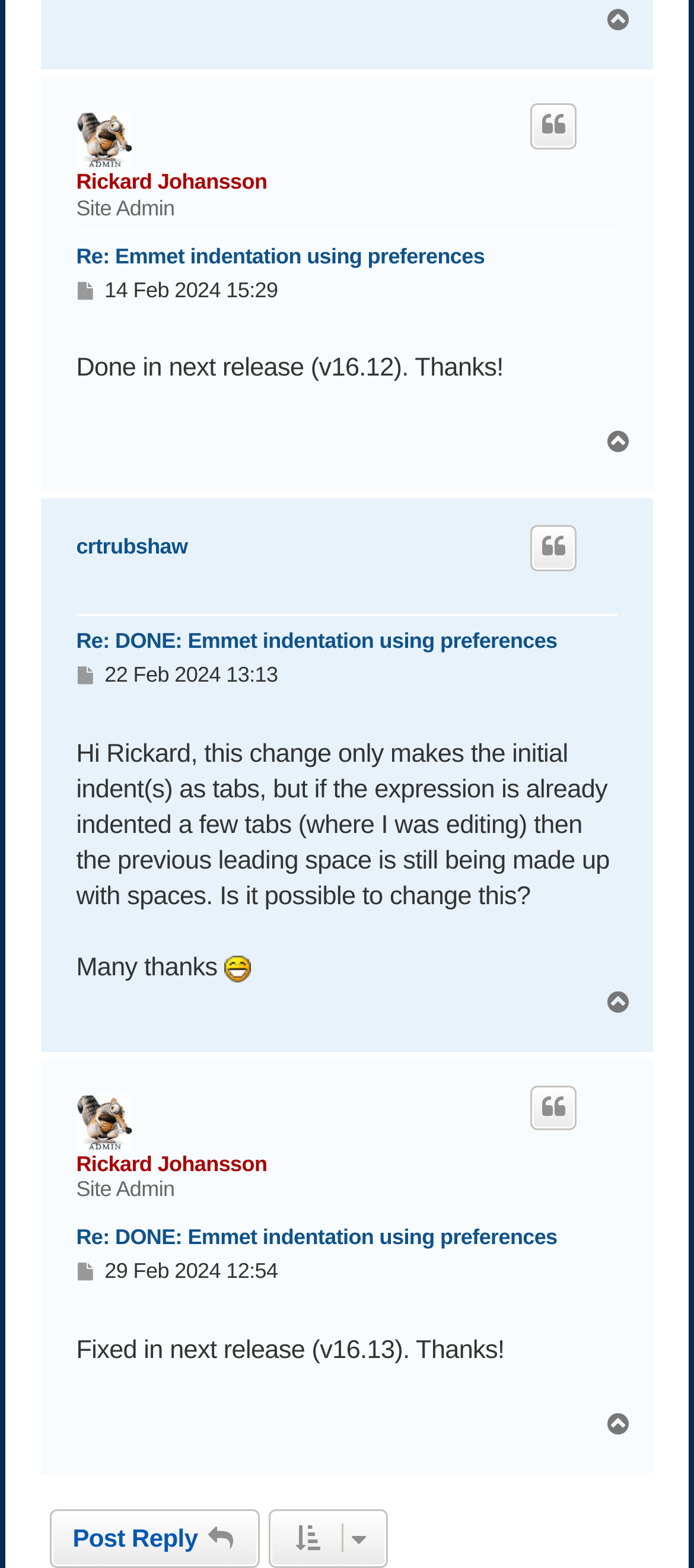What is the username of the site admin?
Look at the image and respond with a single word or a short phrase.

Rickard Johansson